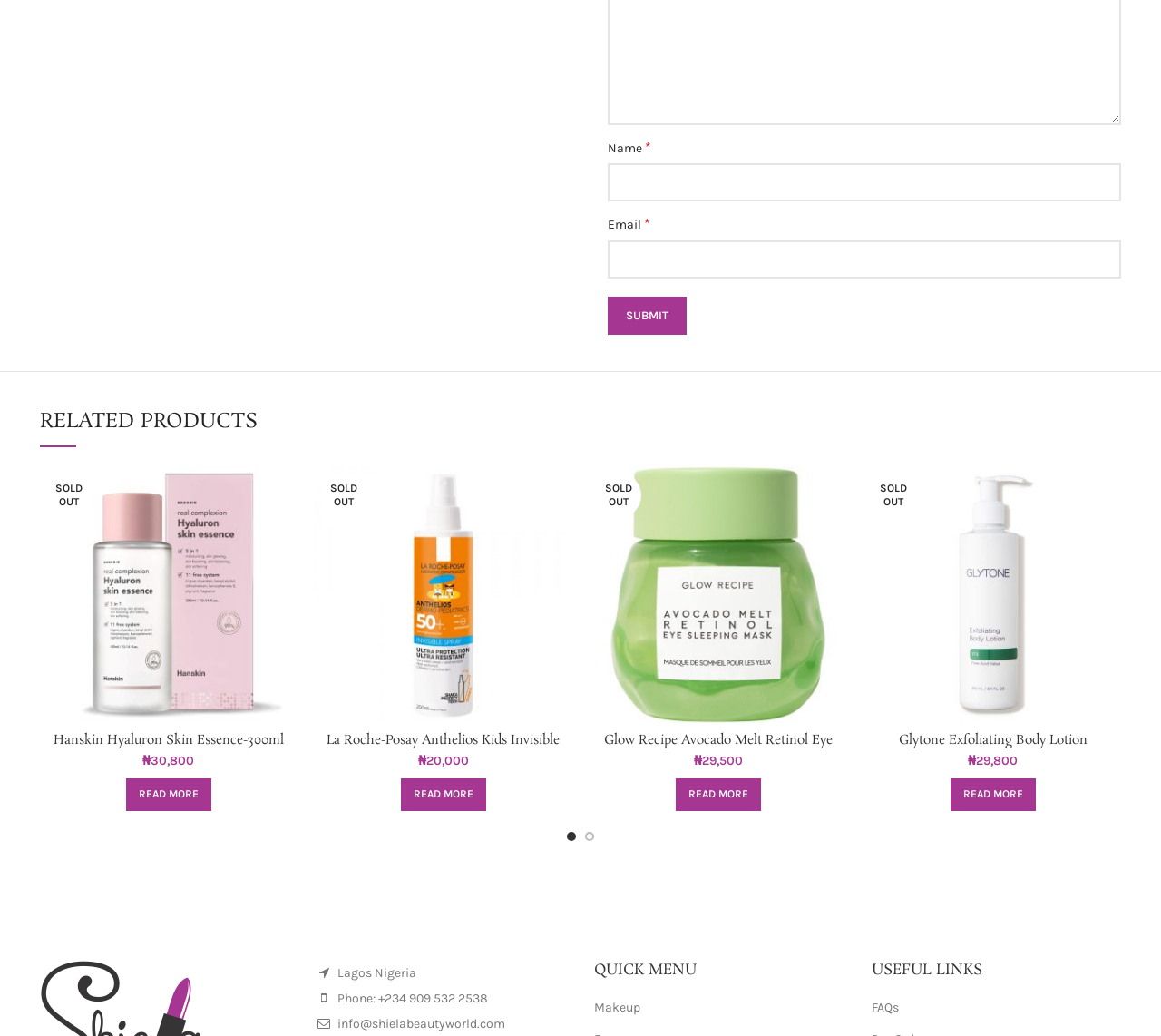What is the function of the ' Compare' link?
Answer with a single word or phrase, using the screenshot for reference.

To compare products